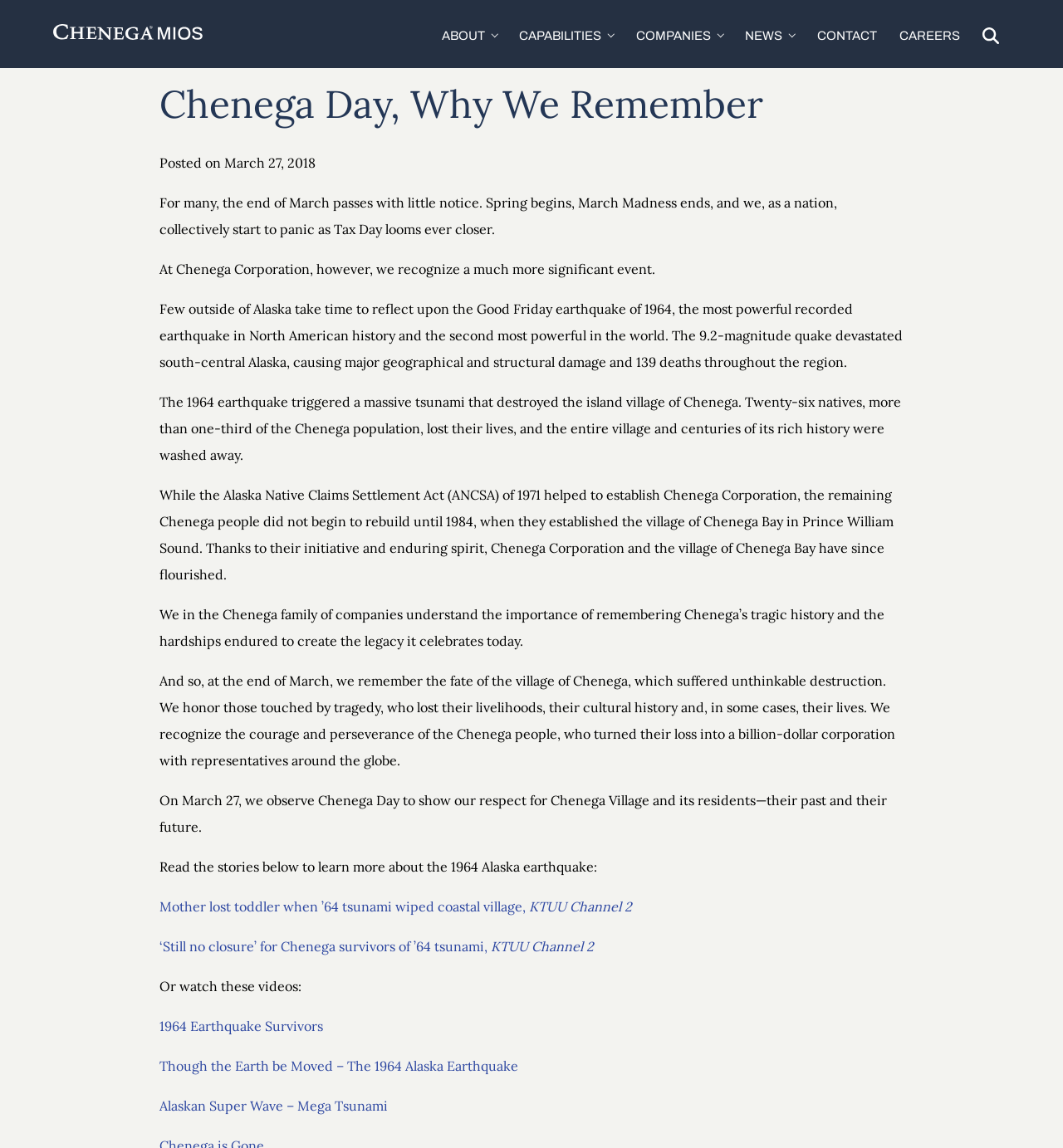Based on the image, give a detailed response to the question: What is the name of the corporation mentioned in the article?

The article mentions Chenega Corporation as the company that recognizes the importance of remembering Chenega's tragic history and the hardships endured to create the legacy it celebrates today.